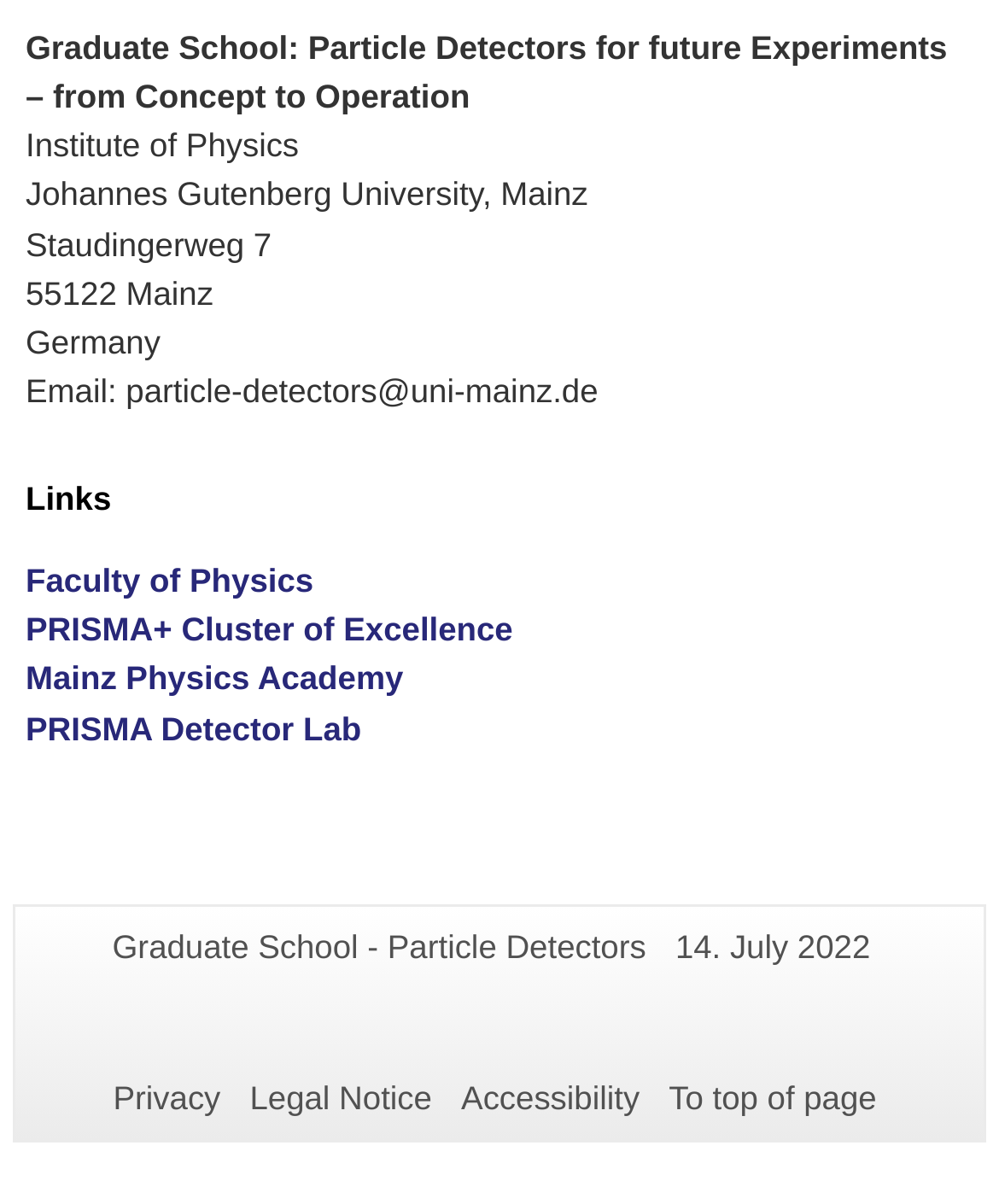Please locate the bounding box coordinates of the element's region that needs to be clicked to follow the instruction: "Check the PRISMA+ Cluster of Excellence". The bounding box coordinates should be provided as four float numbers between 0 and 1, i.e., [left, top, right, bottom].

[0.026, 0.507, 0.513, 0.539]